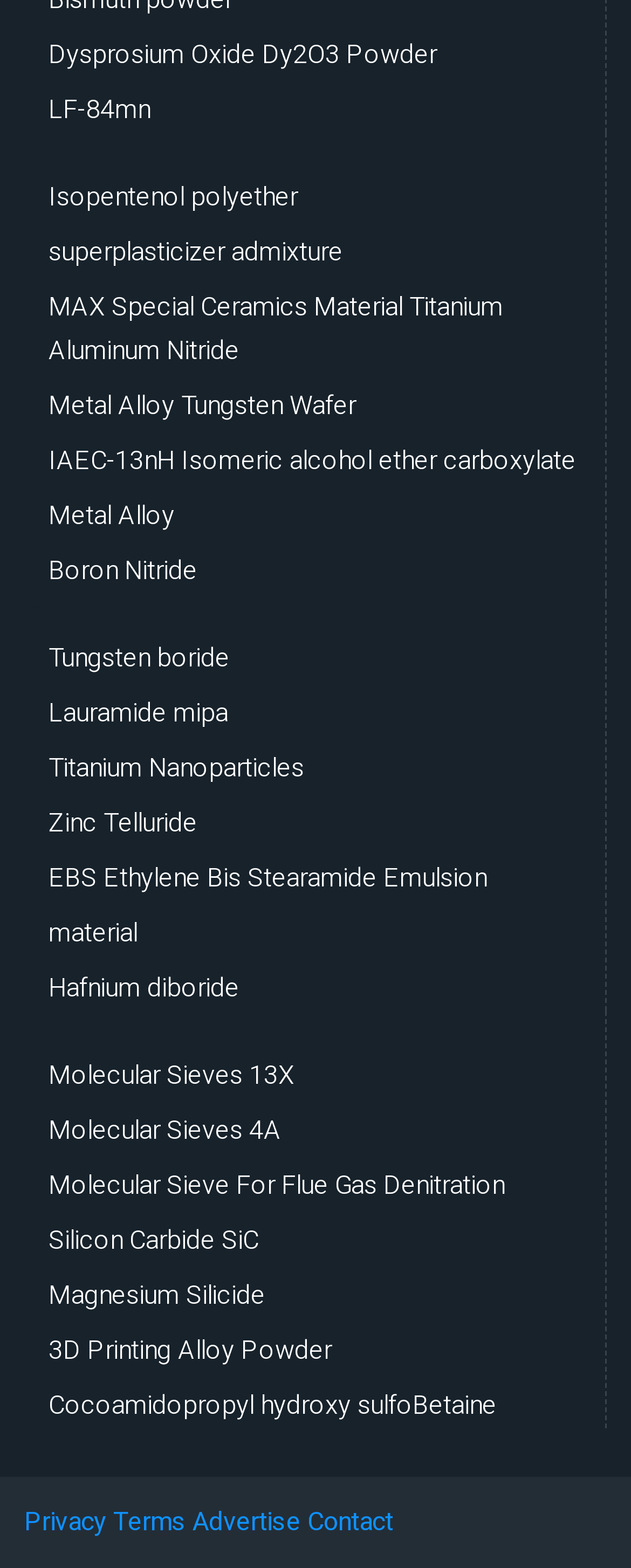Determine the coordinates of the bounding box for the clickable area needed to execute this instruction: "Check out 3D Printing Alloy Powder".

[0.077, 0.848, 0.526, 0.876]